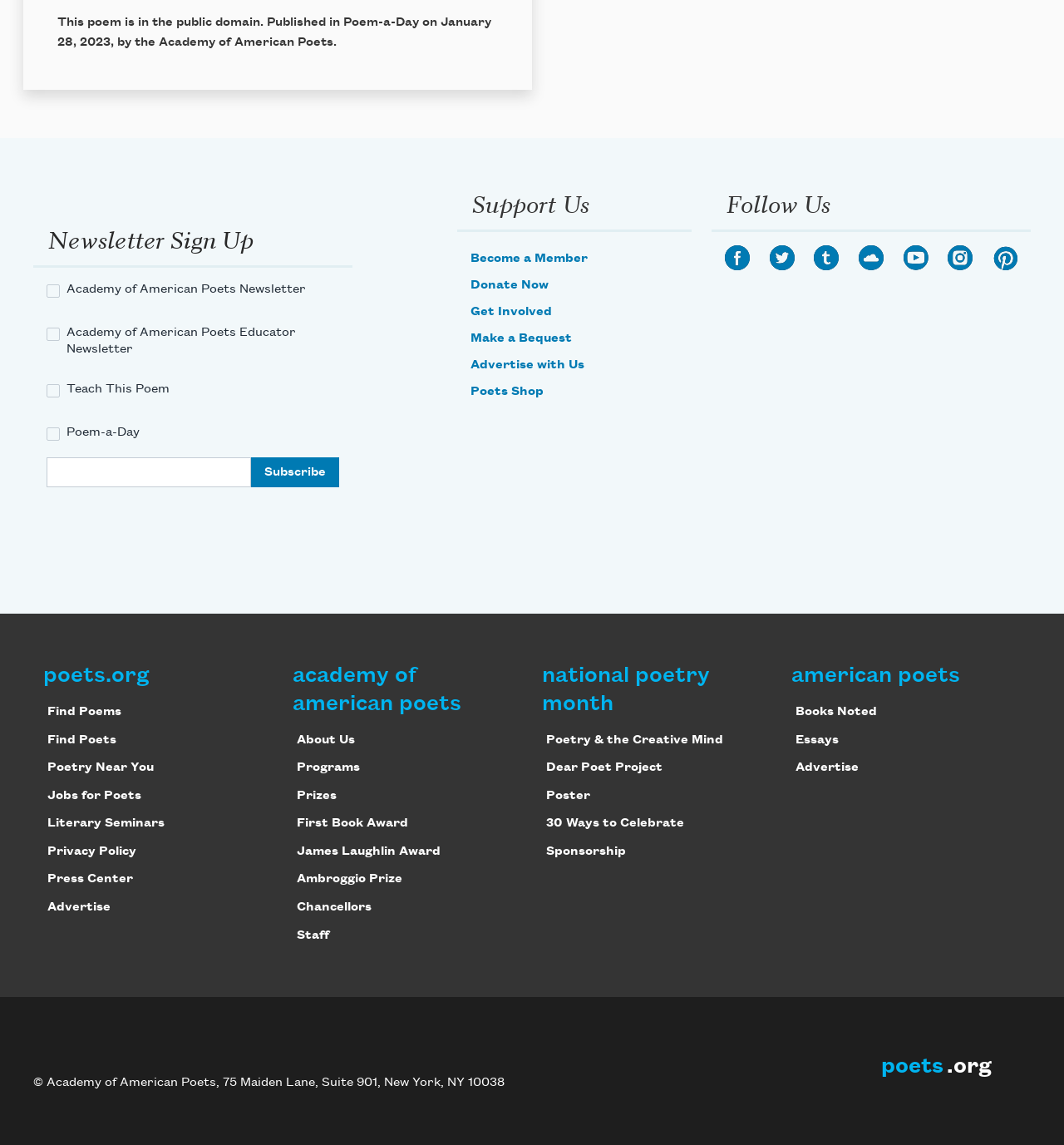Provide the bounding box coordinates for the specified HTML element described in this description: "Privacy Policy". The coordinates should be four float numbers ranging from 0 to 1, in the format [left, top, right, bottom].

[0.044, 0.738, 0.128, 0.749]